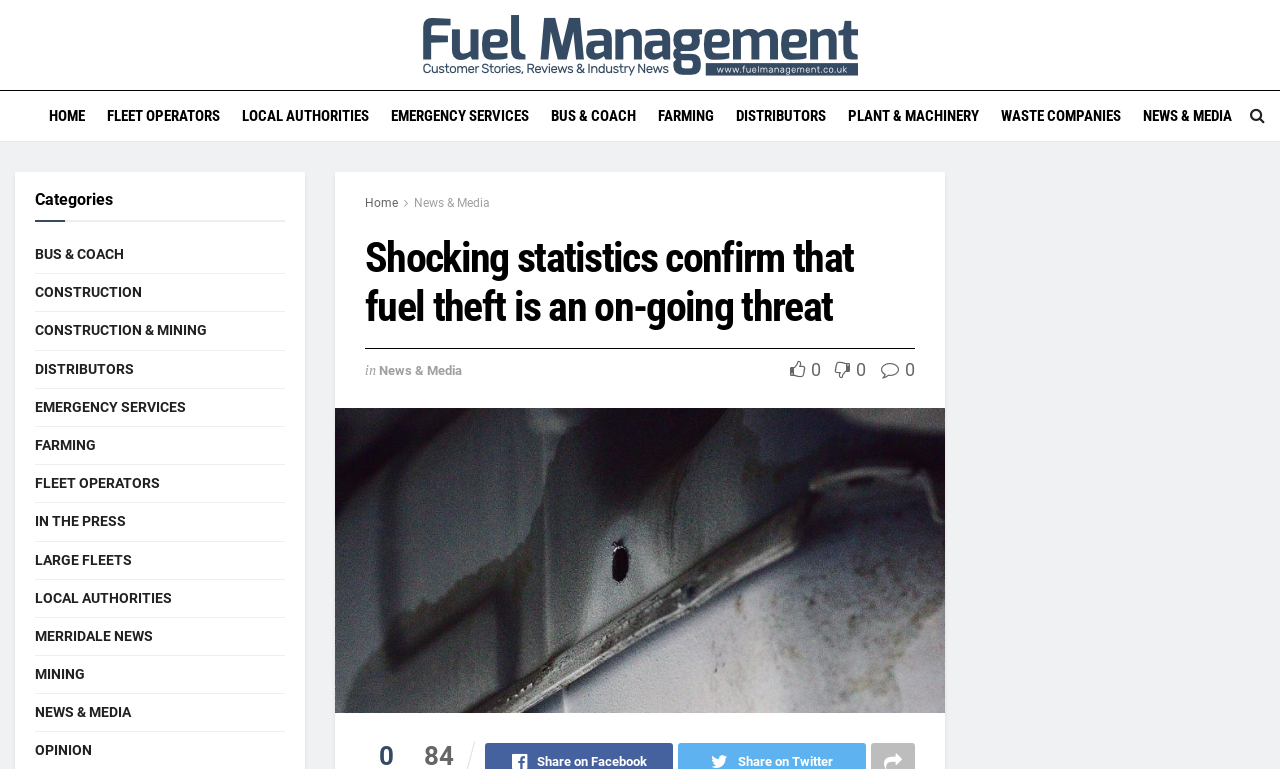Generate the text of the webpage's primary heading.

Shocking statistics confirm that fuel theft is an on-going threat